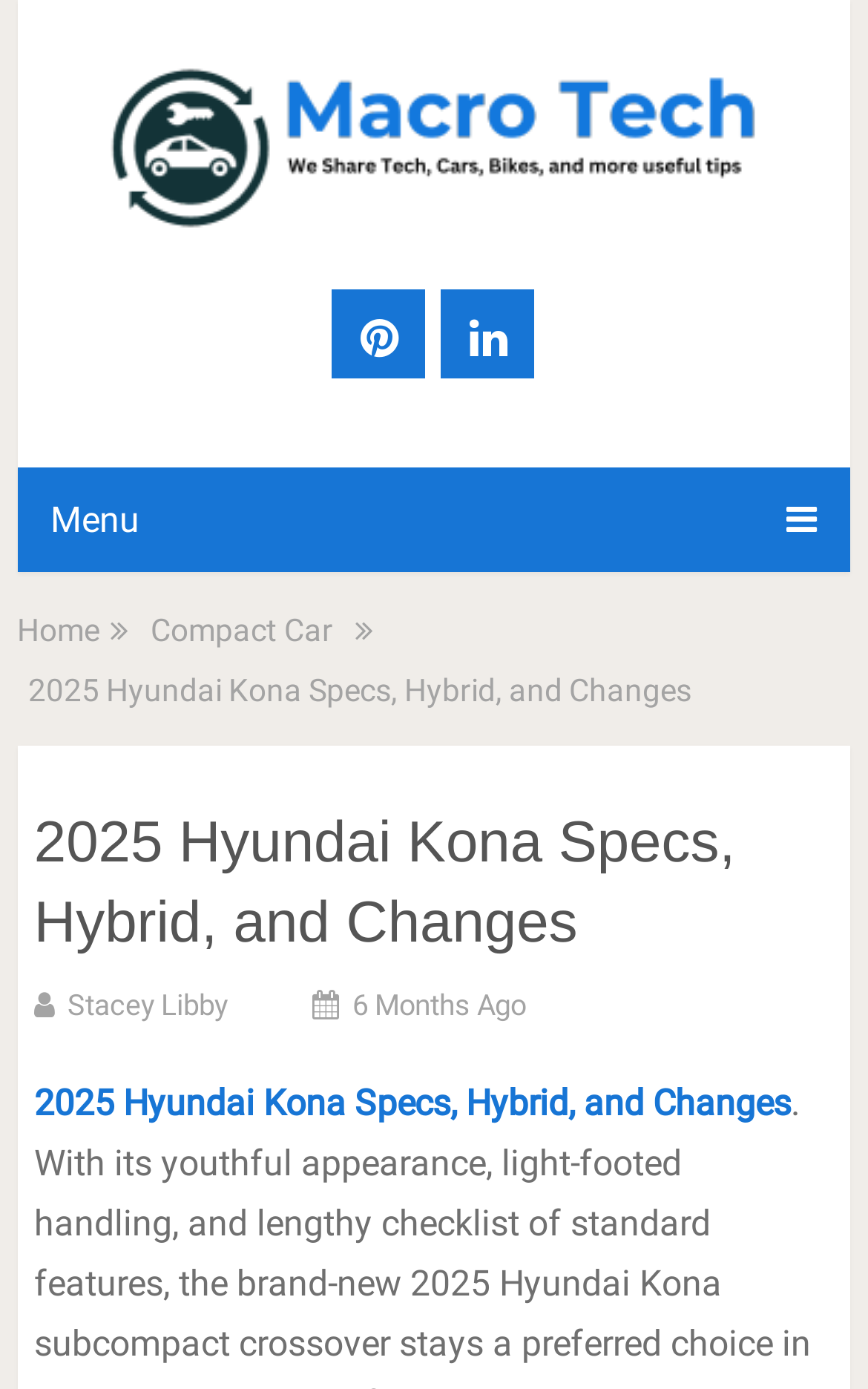Carefully examine the image and provide an in-depth answer to the question: What is the main topic of the article?

The main topic of the article can be inferred from the main heading, which says '2025 Hyundai Kona Specs, Hybrid, and Changes'. Therefore, the main topic is the 2025 Hyundai Kona.